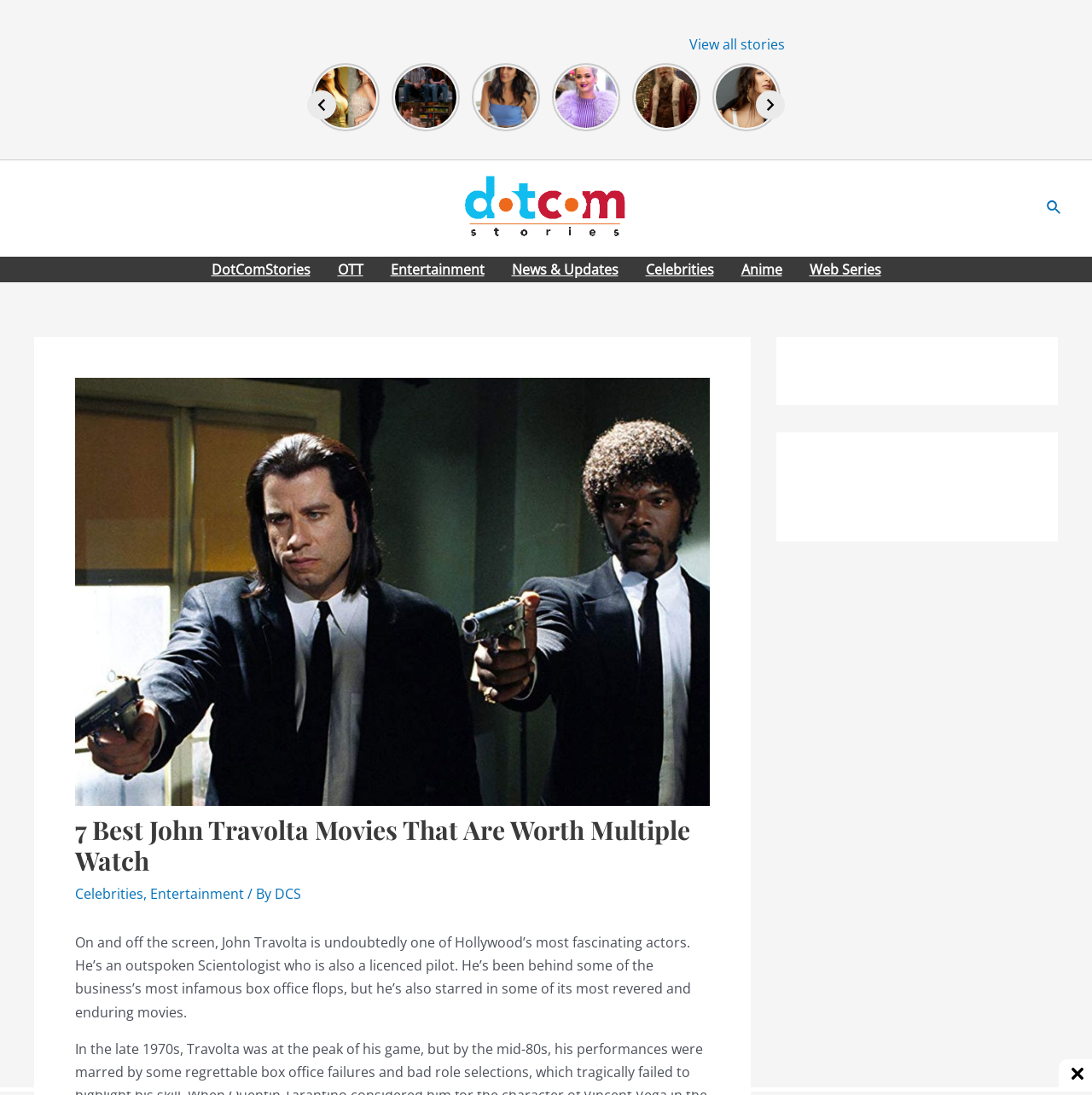What is the name of the actor being discussed?
Please provide a comprehensive answer based on the information in the image.

The webpage is discussing John Travolta, an American actor, as evident from the header and the description provided.